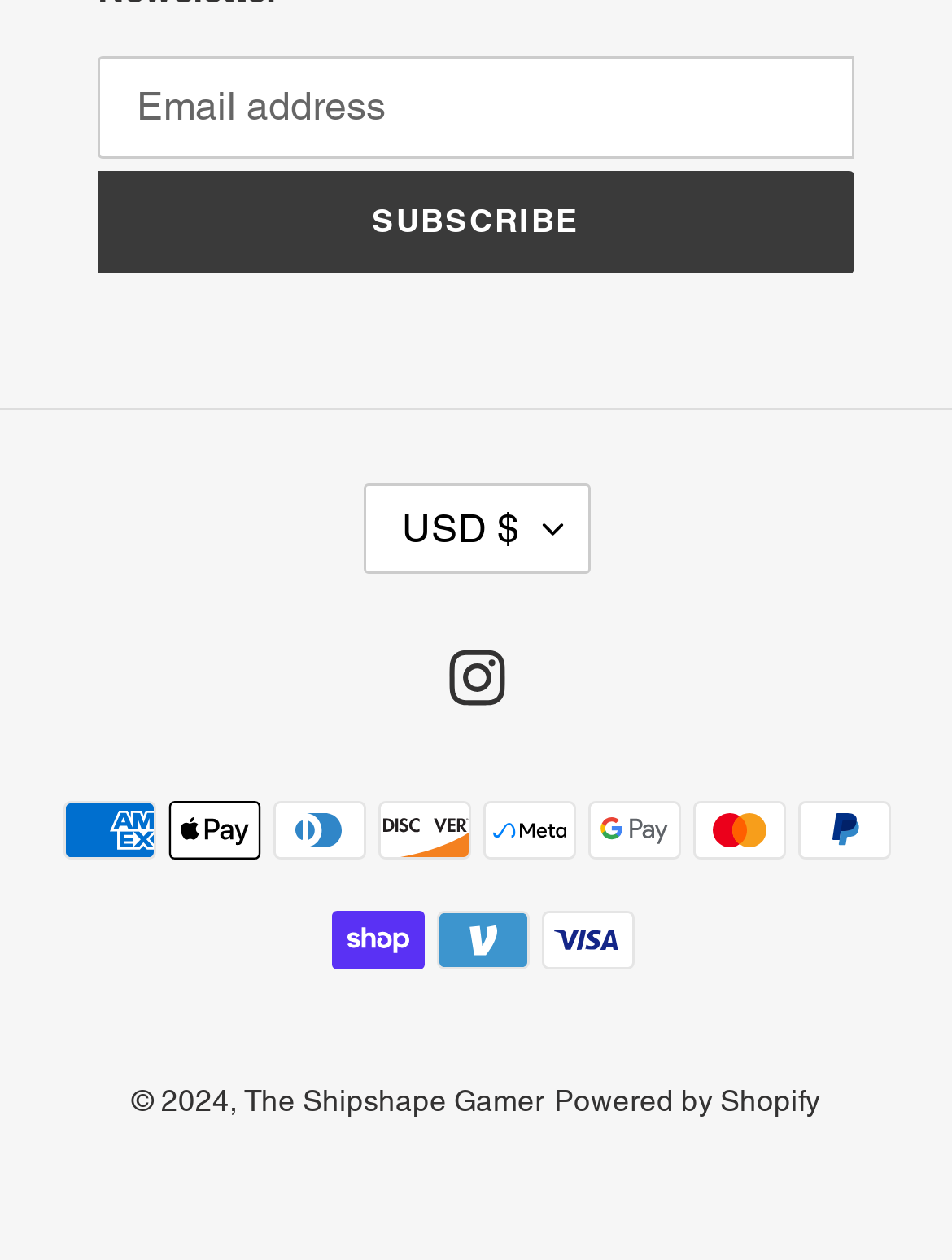Refer to the image and offer a detailed explanation in response to the question: How many payment methods are displayed?

There are 10 images displayed, each representing a different payment method: American Express, Apple Pay, Diners Club, Discover, Meta Pay, Google Pay, Mastercard, PayPal, Shop Pay, and Visa.